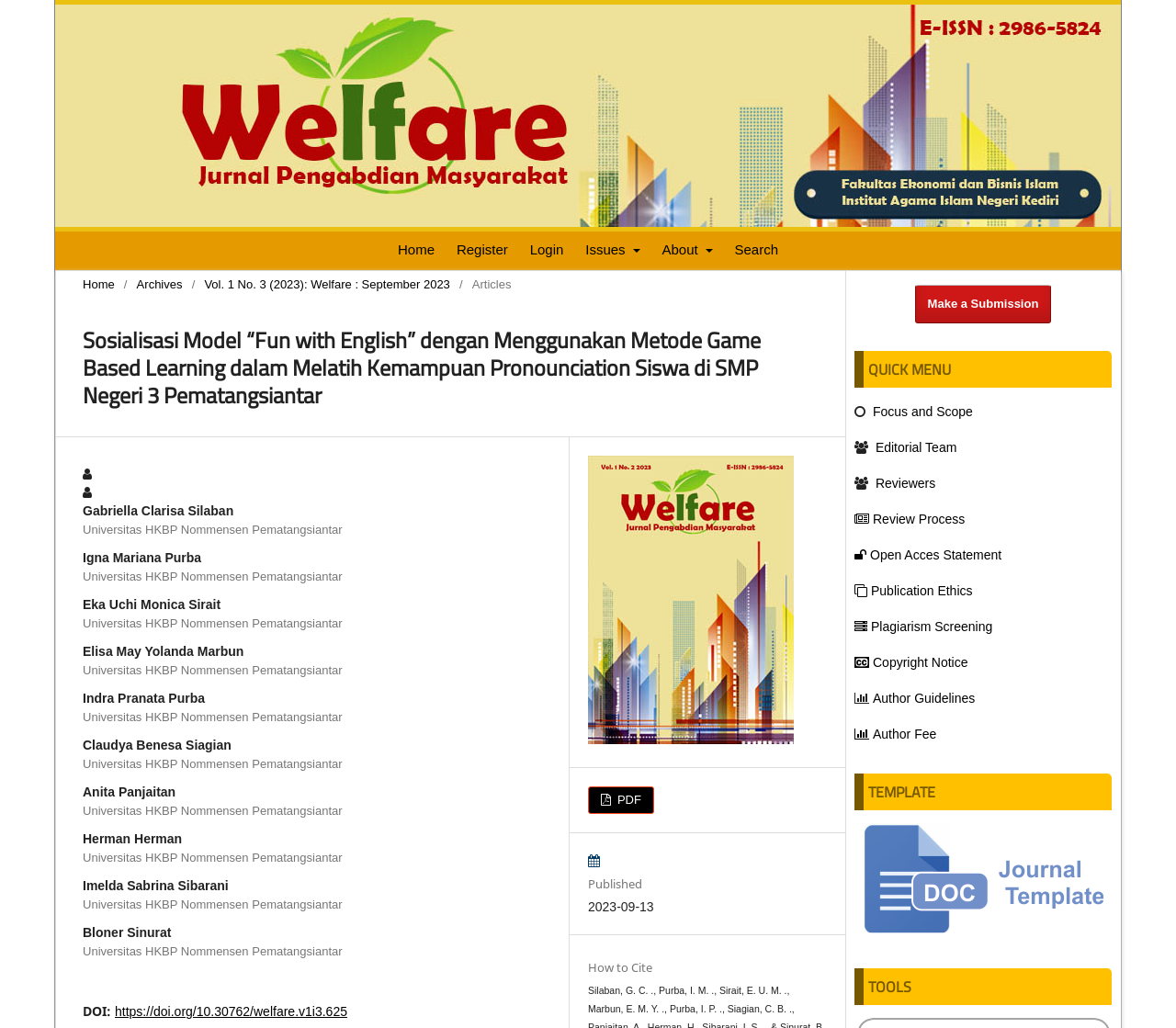What is the title of the article?
Please provide a detailed answer to the question.

The title of the article can be found in the heading element with the text 'Sosialisasi Model “Fun with English” dengan Menggunakan Metode Game Based Learning dalam Melatih Kemampuan Pronounciation Siswa di SMP Negeri 3 Pematangsiantar'.